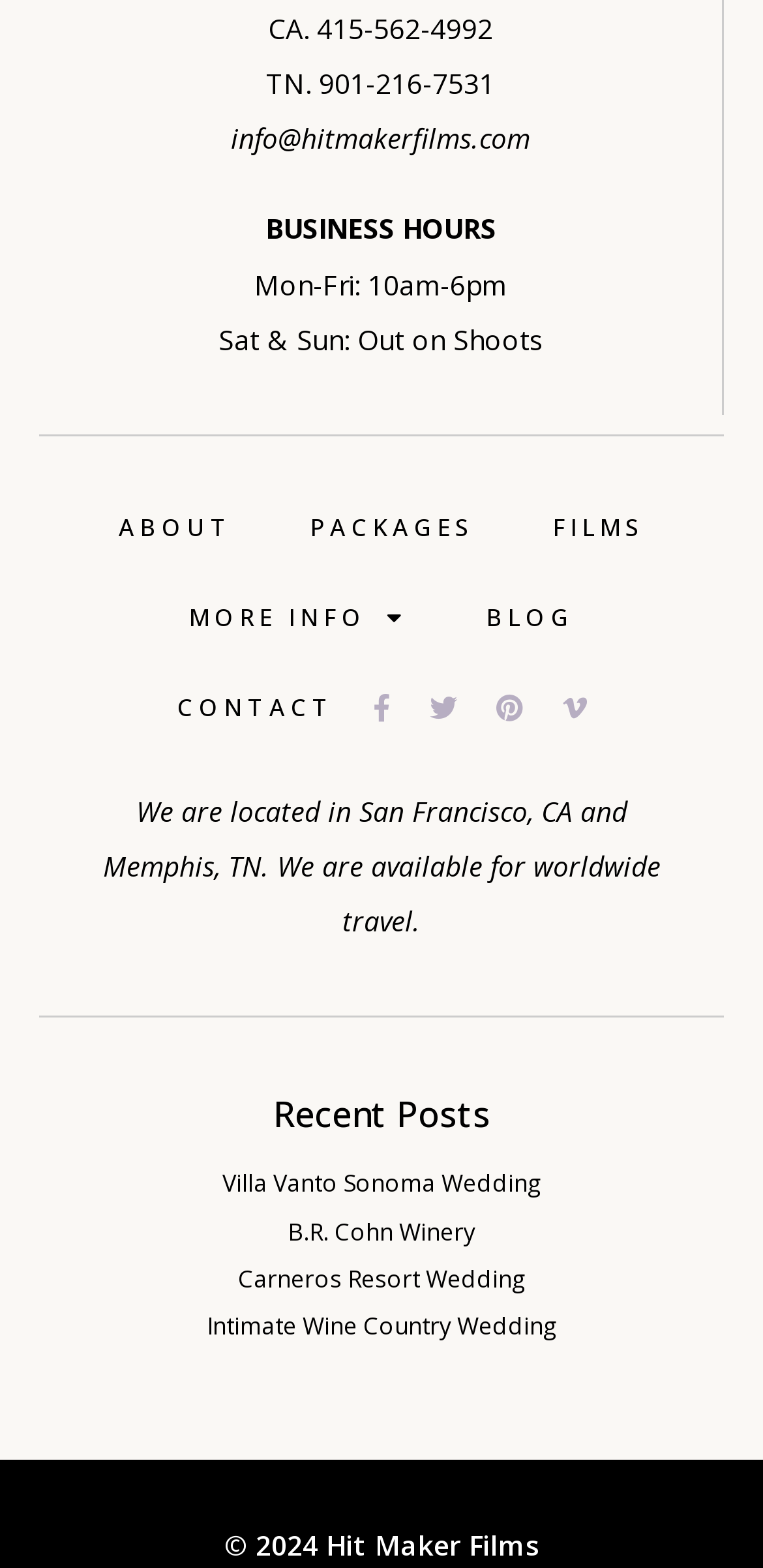Please provide the bounding box coordinates for the element that needs to be clicked to perform the instruction: "Learn more about the business hours". The coordinates must consist of four float numbers between 0 and 1, formatted as [left, top, right, bottom].

[0.077, 0.137, 0.921, 0.154]